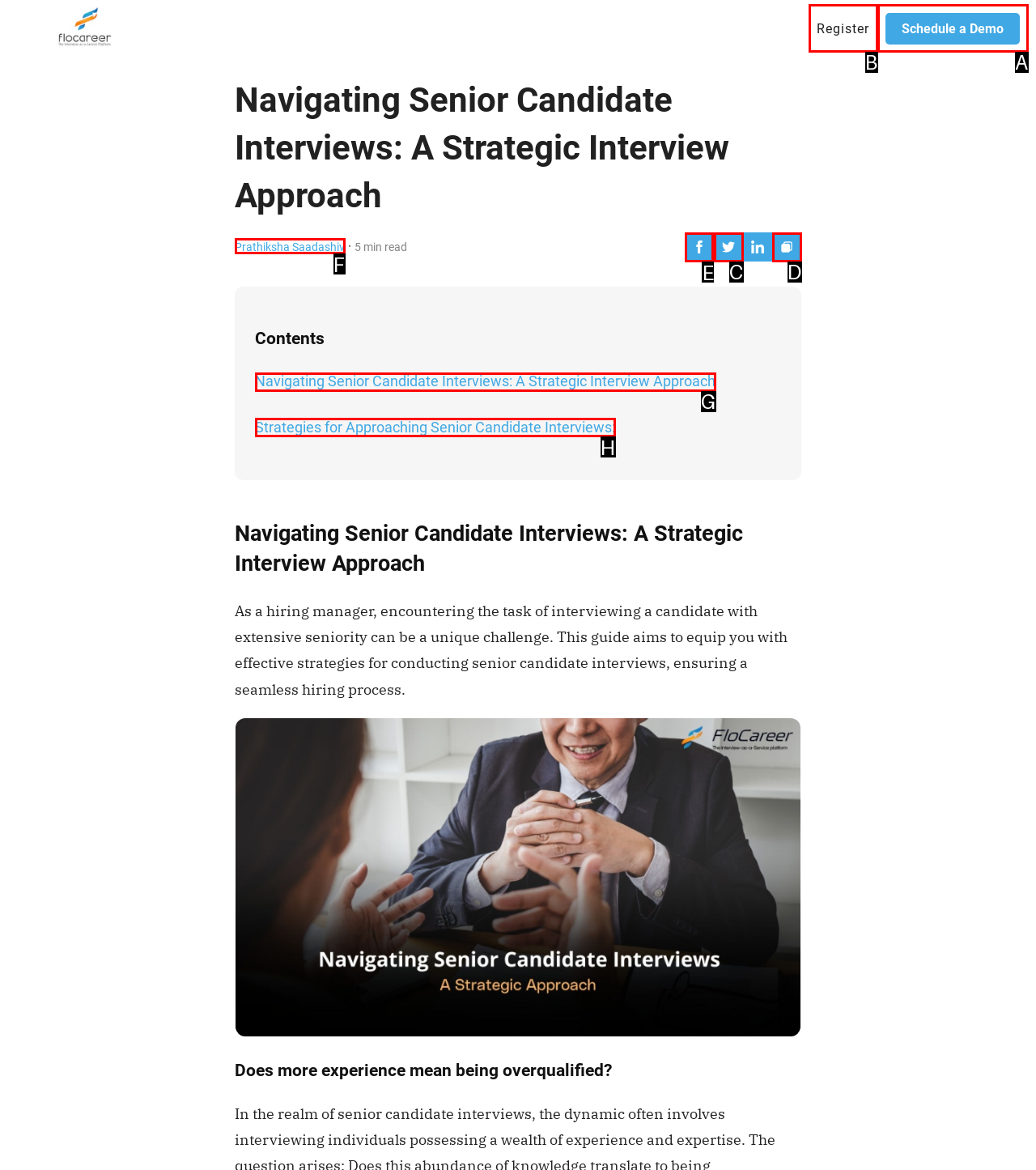Determine which element should be clicked for this task: Share on Facebook
Answer with the letter of the selected option.

E